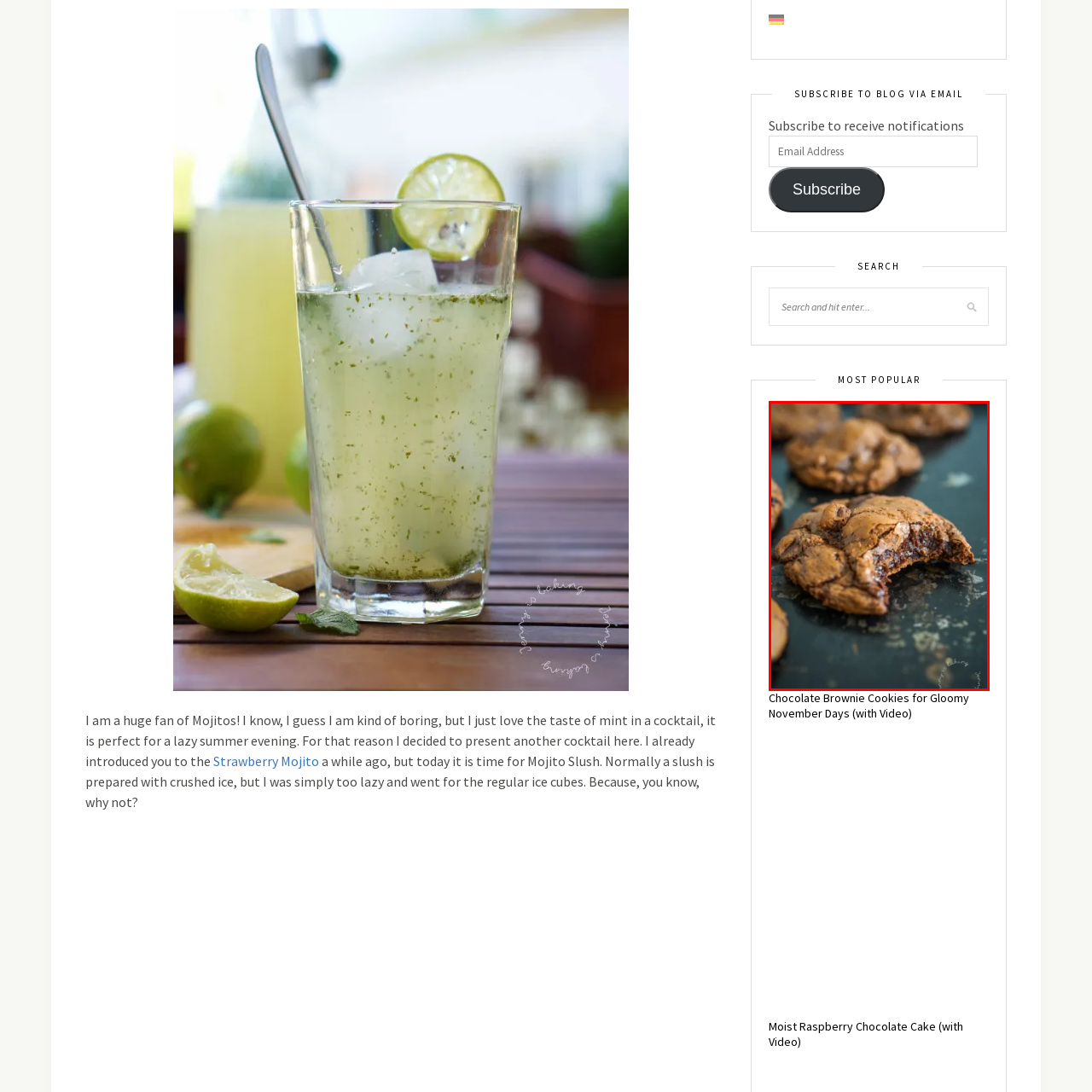What is the color of the baking tray?
Focus on the red bounded area in the image and respond to the question with a concise word or phrase.

Matte